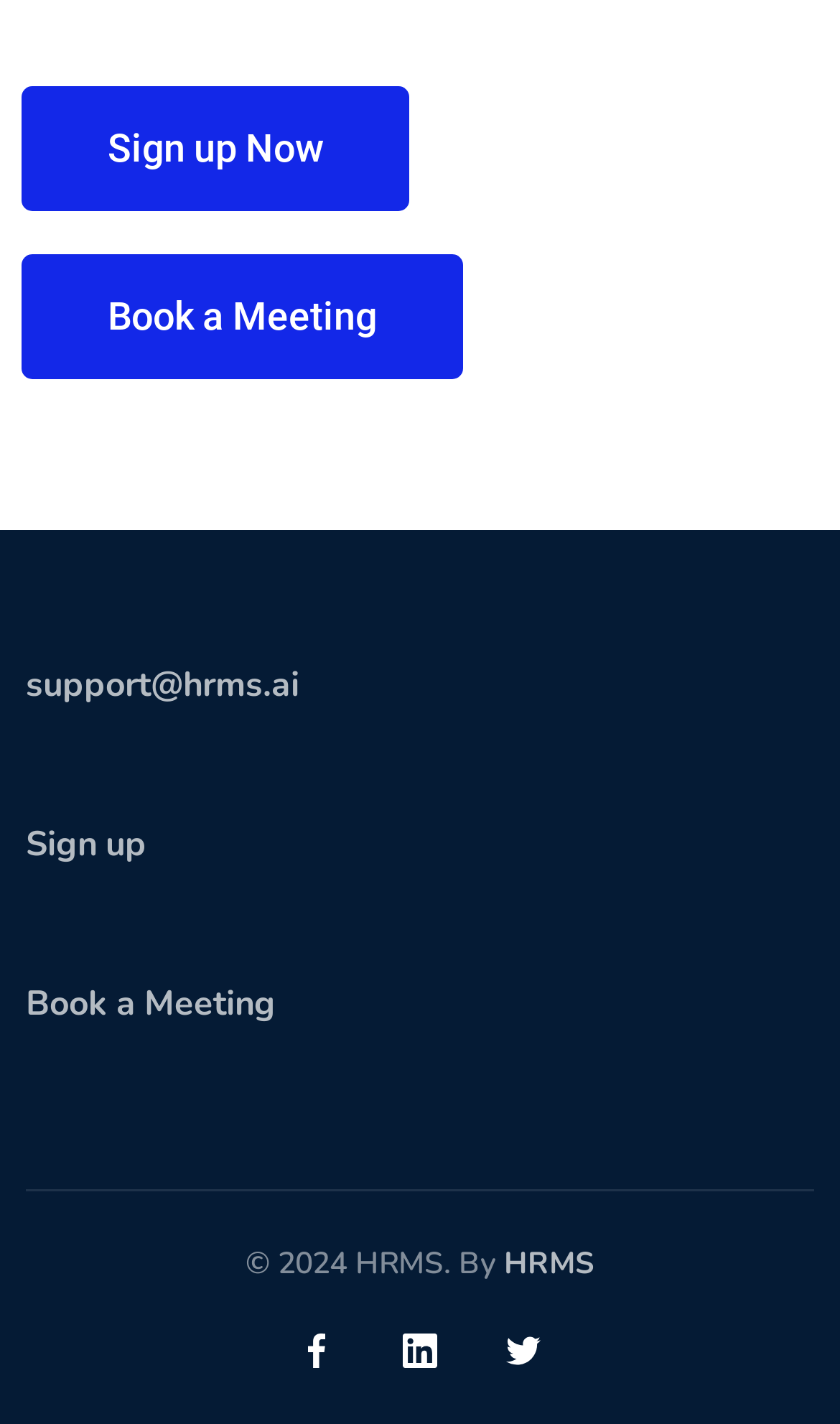What is the support email address mentioned on the webpage?
Please give a detailed and elaborate explanation in response to the question.

The support email address is mentioned in the link element 'support@hrms.ai', which users can use to contact HRMS for support or inquiries.